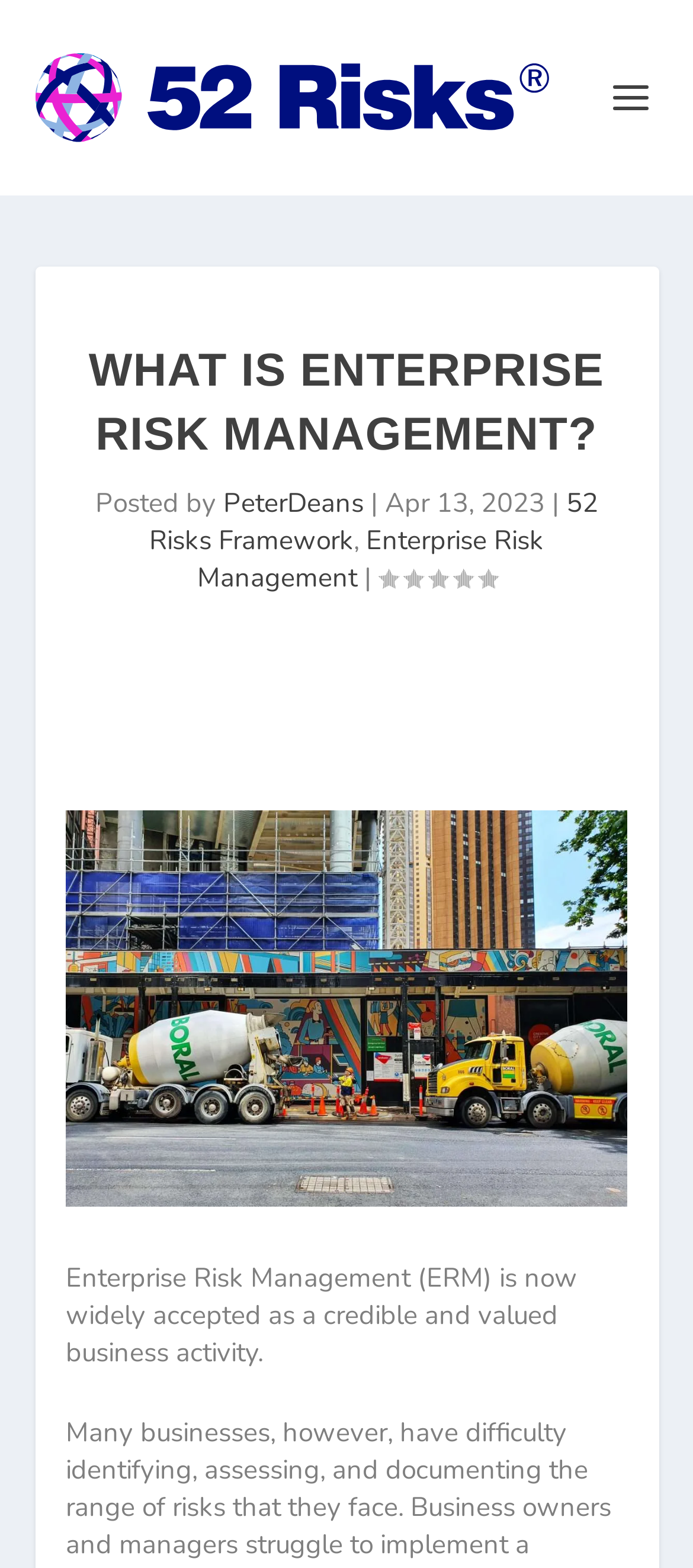What is the topic of the image?
Based on the image, answer the question with as much detail as possible.

The topic of the image can be inferred by looking at the image description 'Enterprise Risk Management' which is located below the image, indicating that the image is related to Enterprise Risk Management.